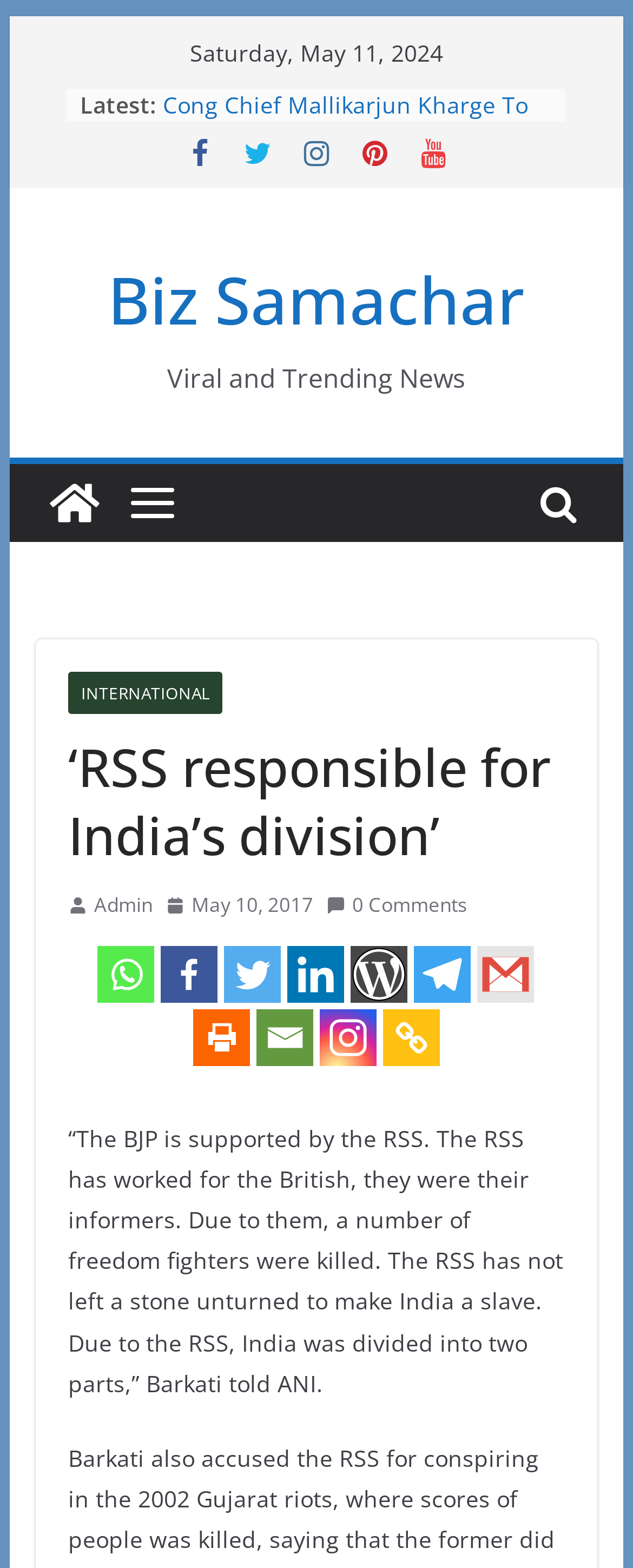Indicate the bounding box coordinates of the element that must be clicked to execute the instruction: "Click on the 'INTERNATIONAL' category link". The coordinates should be given as four float numbers between 0 and 1, i.e., [left, top, right, bottom].

[0.107, 0.428, 0.351, 0.455]